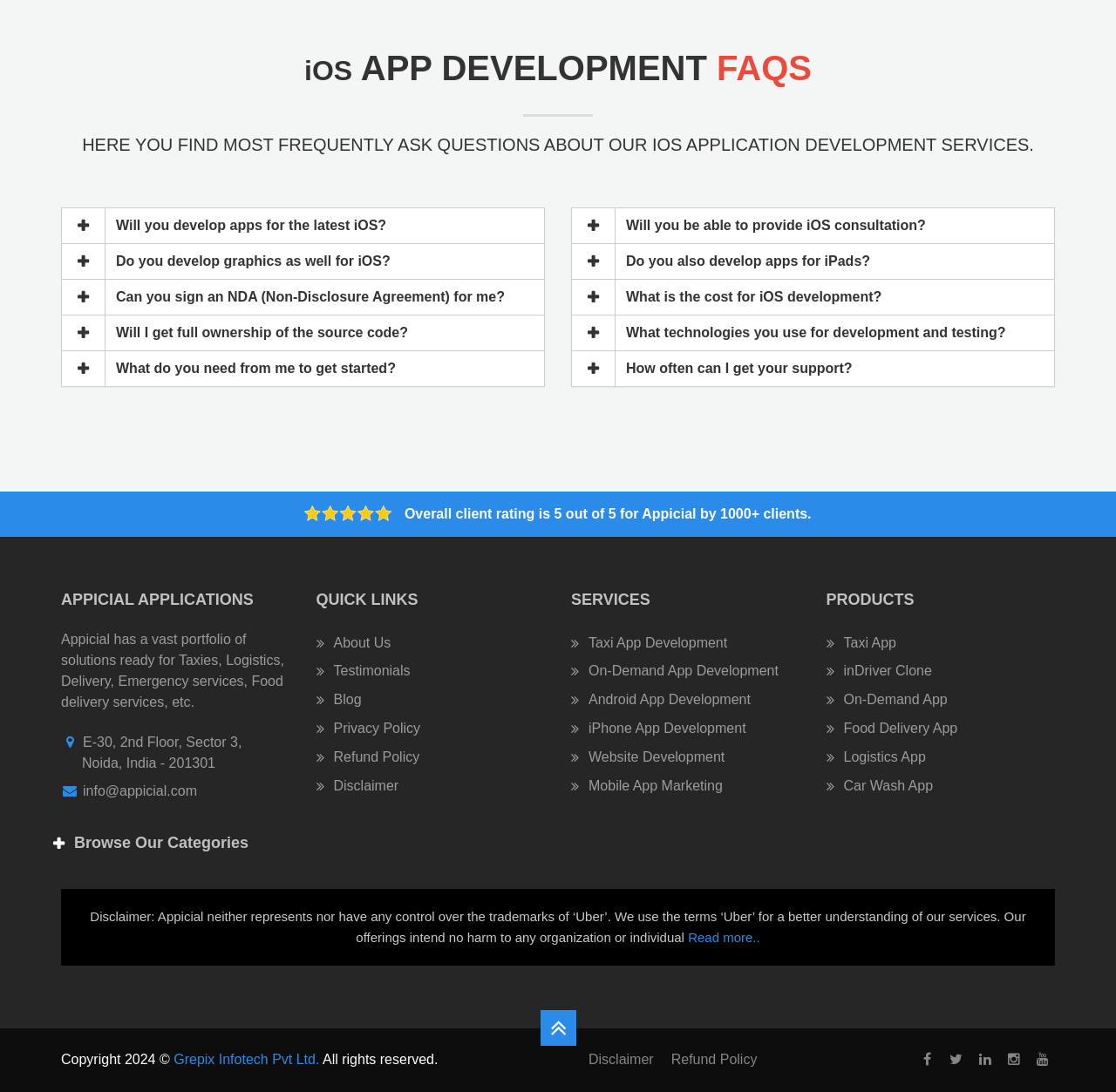Find the bounding box coordinates for the UI element that matches this description: "iPhone App Development".

[0.512, 0.658, 0.717, 0.677]